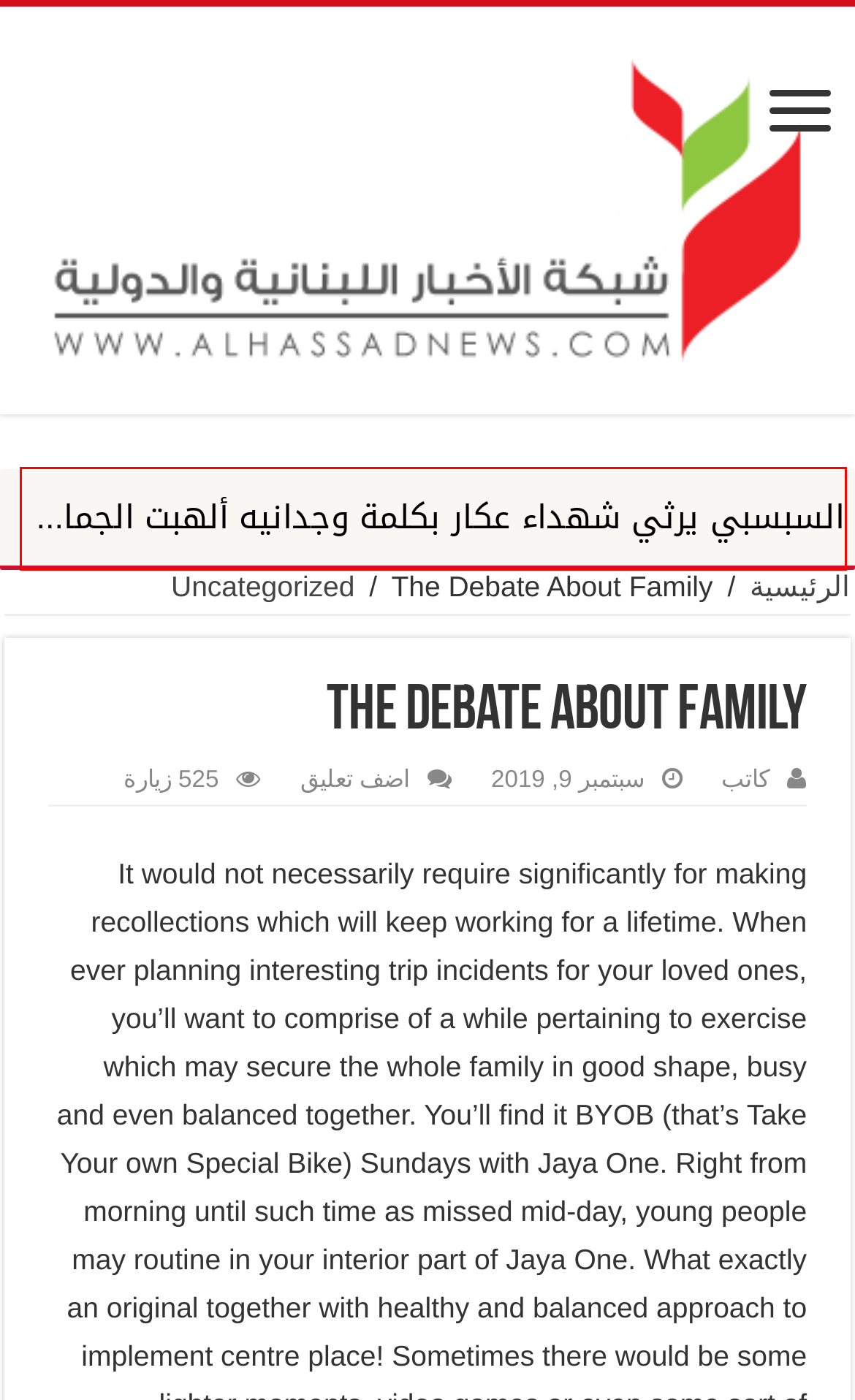A screenshot of a webpage is given, featuring a red bounding box around a UI element. Please choose the webpage description that best aligns with the new webpage after clicking the element in the bounding box. These are the descriptions:
A. أبريل 2022 – شبكة الأخبار اللبنانية والدولية
B. ديسمبر 2023 – شبكة الأخبار اللبنانية والدولية
C. كاتب – شبكة الأخبار اللبنانية والدولية
D. Uncategorized – شبكة الأخبار اللبنانية والدولية
E. مايو 2023 – شبكة الأخبار اللبنانية والدولية
F. سبتمبر 26, 2019 – شبكة الأخبار اللبنانية والدولية
G. غابة العزر التي يتباها بها العكاريين تستغيث – شبكة الأخبار اللبنانية والدولية
H. سبتمبر 12, 2019 – شبكة الأخبار اللبنانية والدولية

G